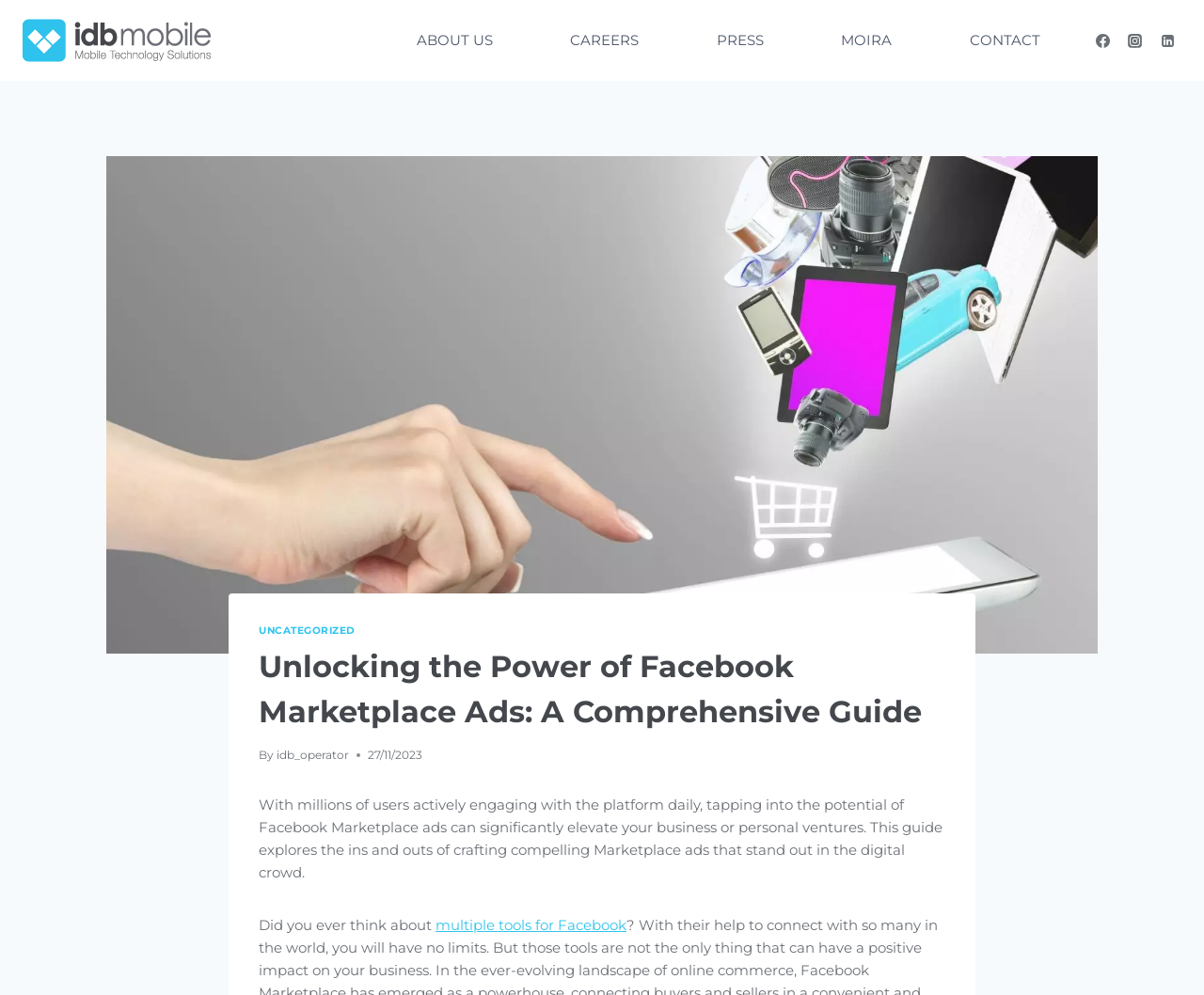Please find the bounding box coordinates of the element that must be clicked to perform the given instruction: "Visit Facebook". The coordinates should be four float numbers from 0 to 1, i.e., [left, top, right, bottom].

[0.904, 0.026, 0.927, 0.055]